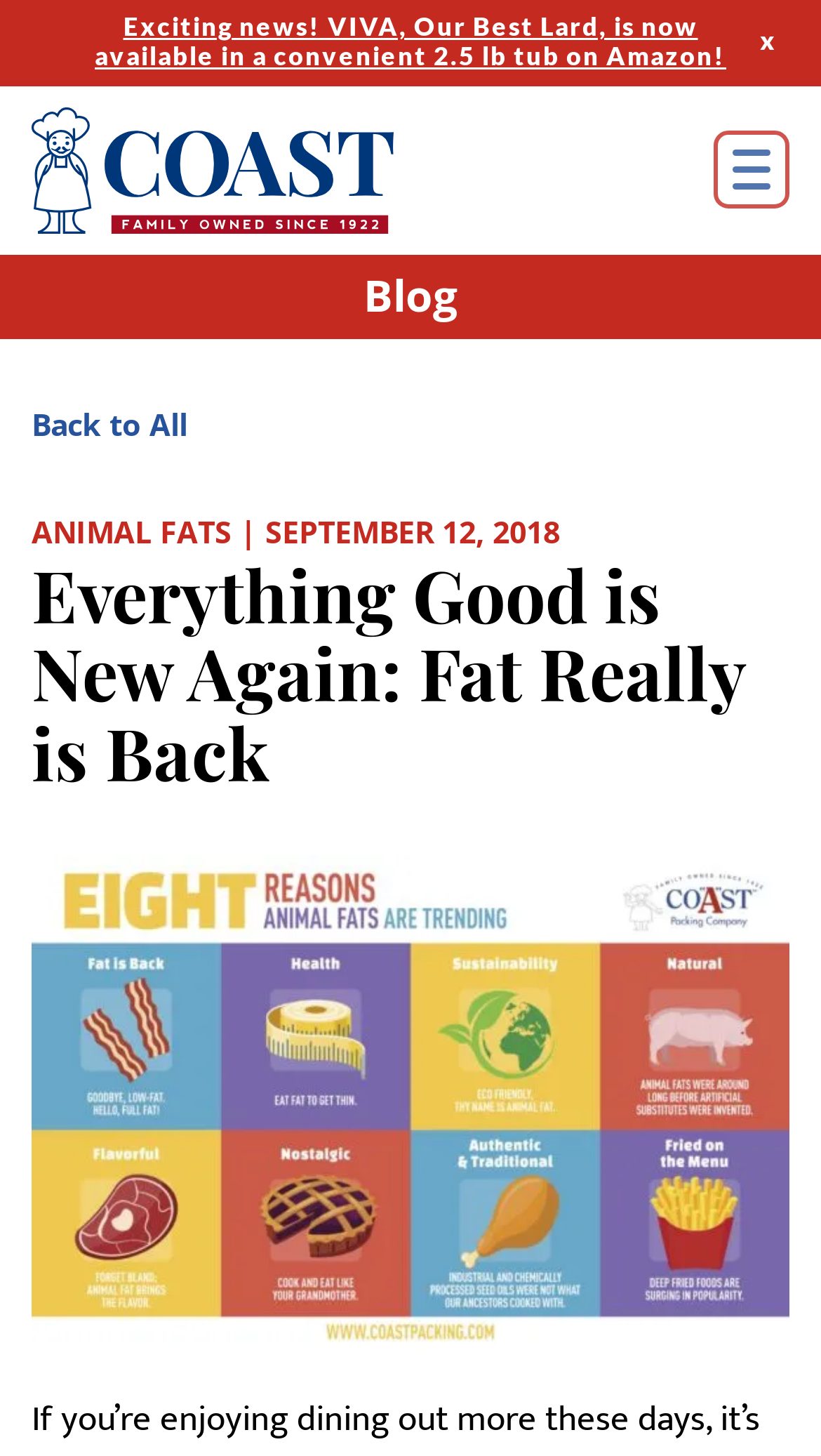Determine the bounding box coordinates of the section to be clicked to follow the instruction: "Check out the 'BLOG' section". The coordinates should be given as four float numbers between 0 and 1, formatted as [left, top, right, bottom].

[0.442, 0.183, 0.558, 0.223]